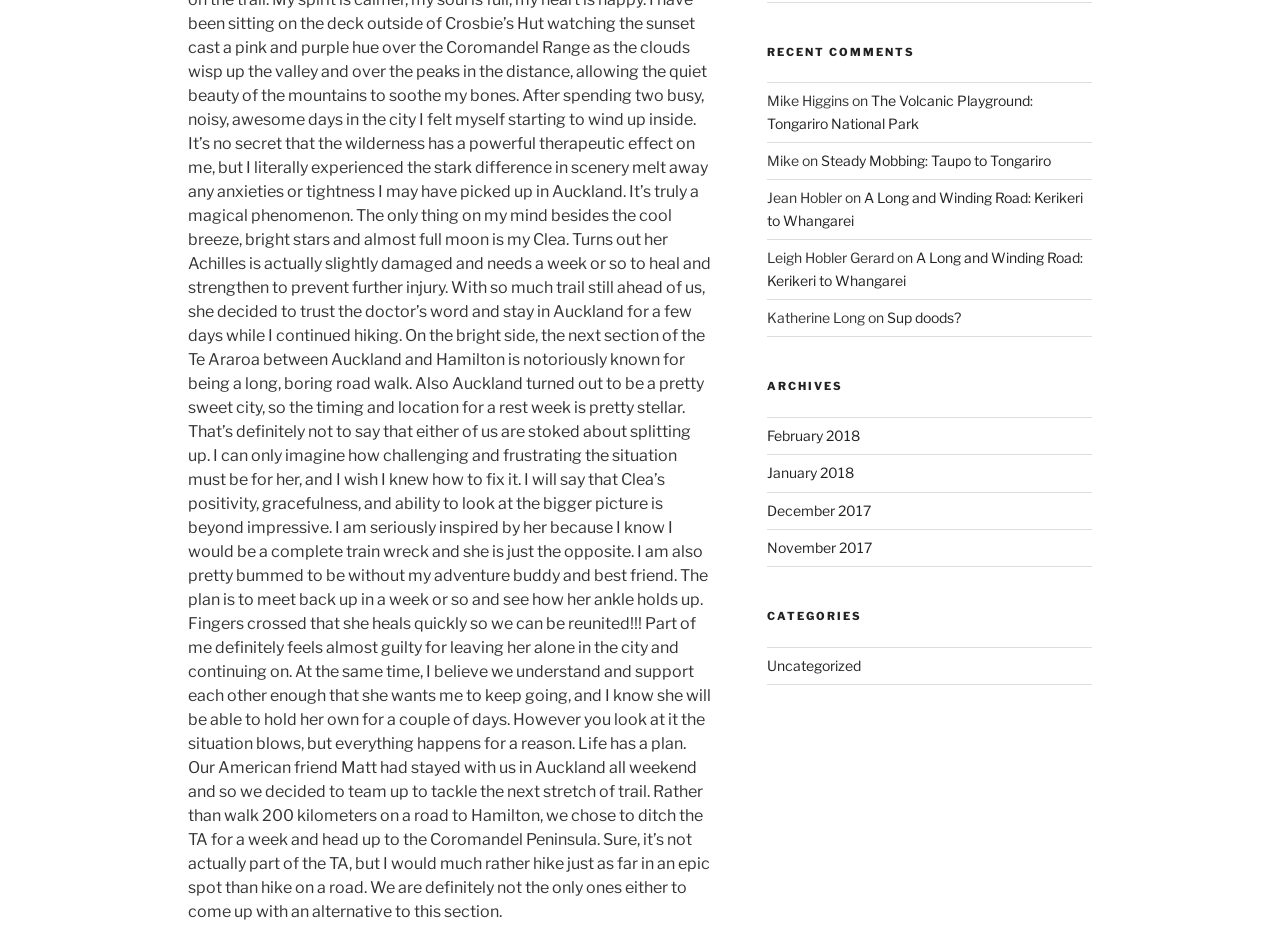Identify the bounding box for the described UI element. Provide the coordinates in (top-left x, top-left y, bottom-right x, bottom-right y) format with values ranging from 0 to 1: Uncategorized

[0.599, 0.694, 0.672, 0.712]